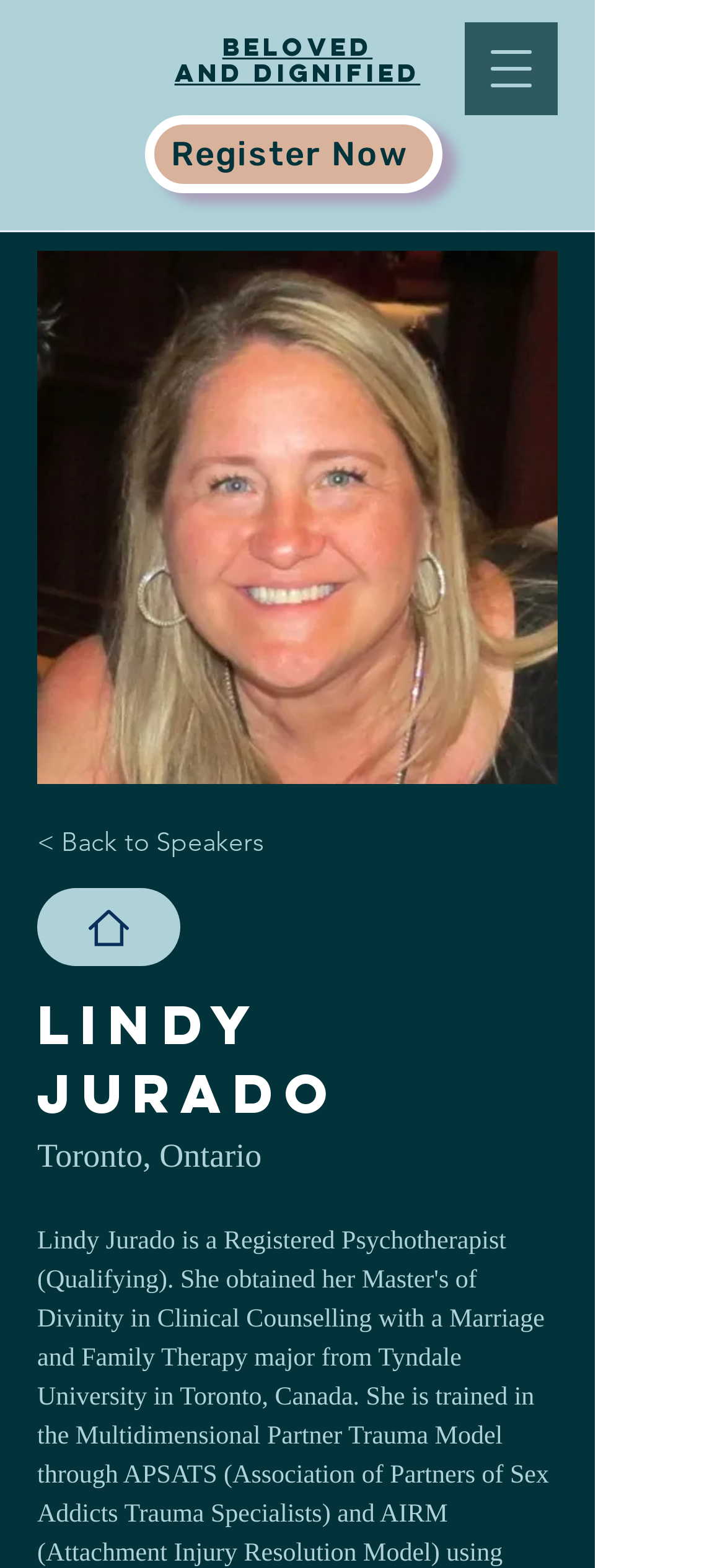Determine the bounding box of the UI component based on this description: "Home". The bounding box coordinates should be four float values between 0 and 1, i.e., [left, top, right, bottom].

[0.051, 0.566, 0.249, 0.616]